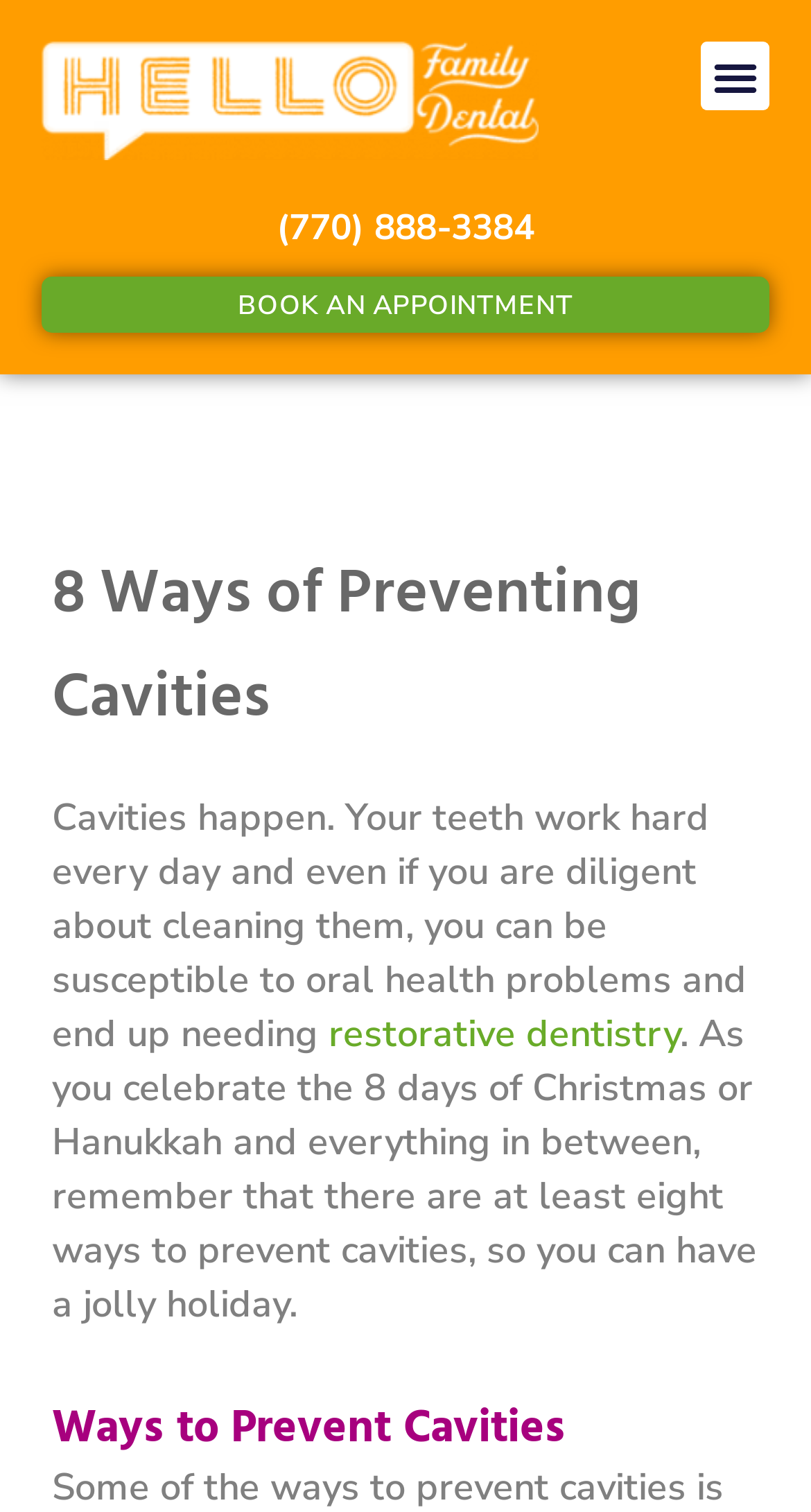Please extract and provide the main headline of the webpage.

8 Ways of Preventing Cavities